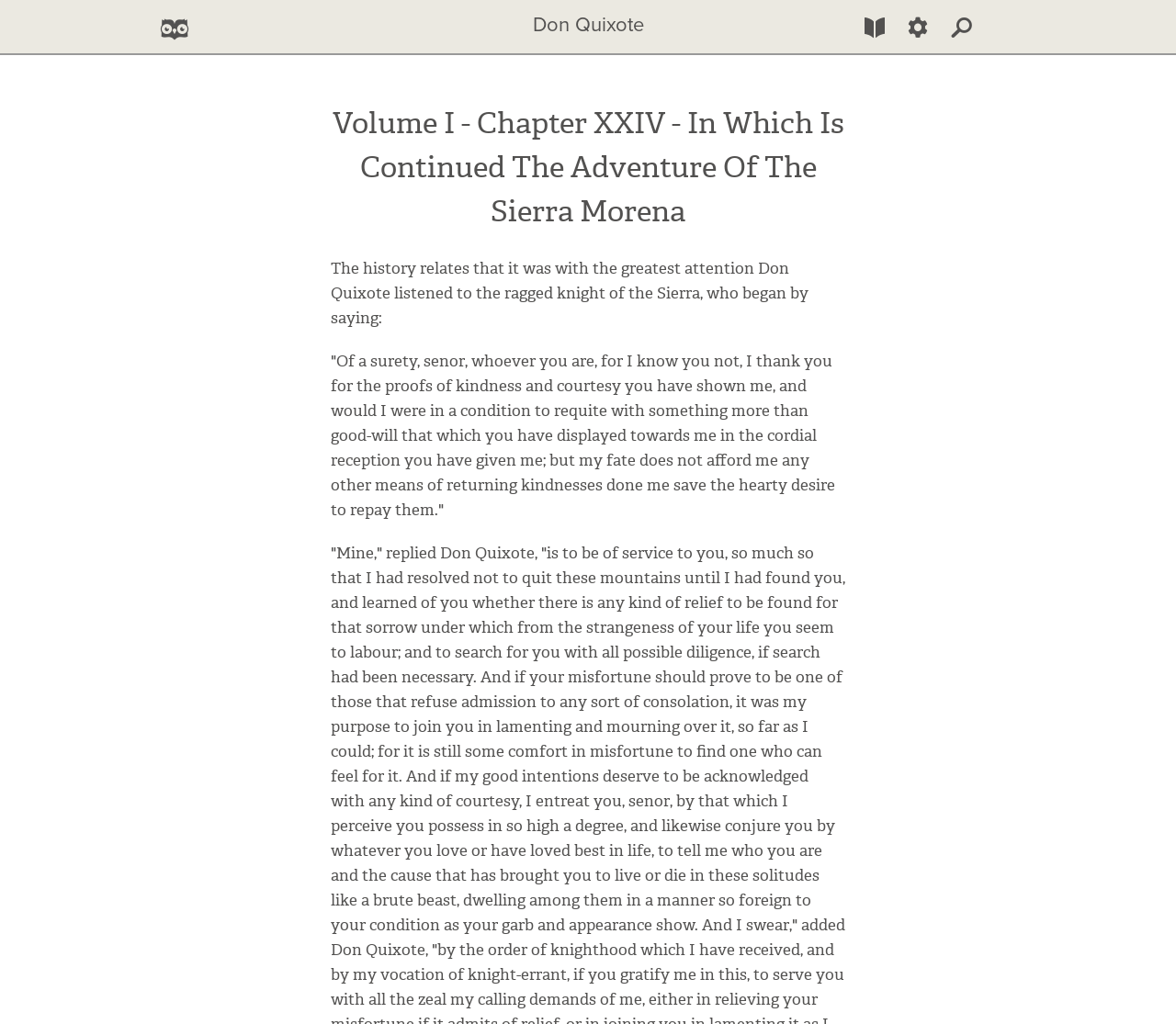What is the name of the book being read?
Use the screenshot to answer the question with a single word or phrase.

Don Quixote